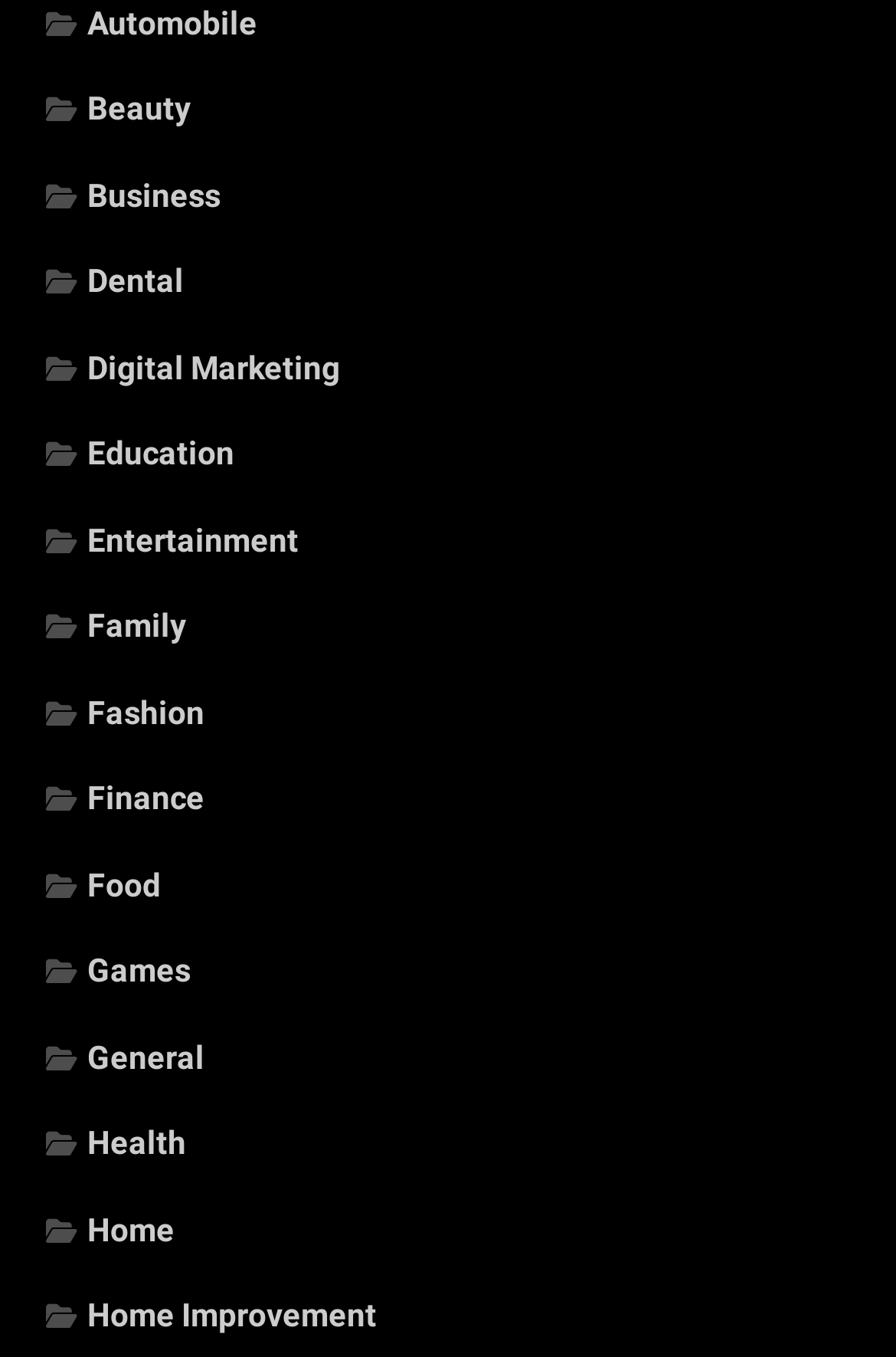How many categories are available?
Please give a well-detailed answer to the question.

I counted the number of links on the webpage, each representing a category, and found 19 categories in total.